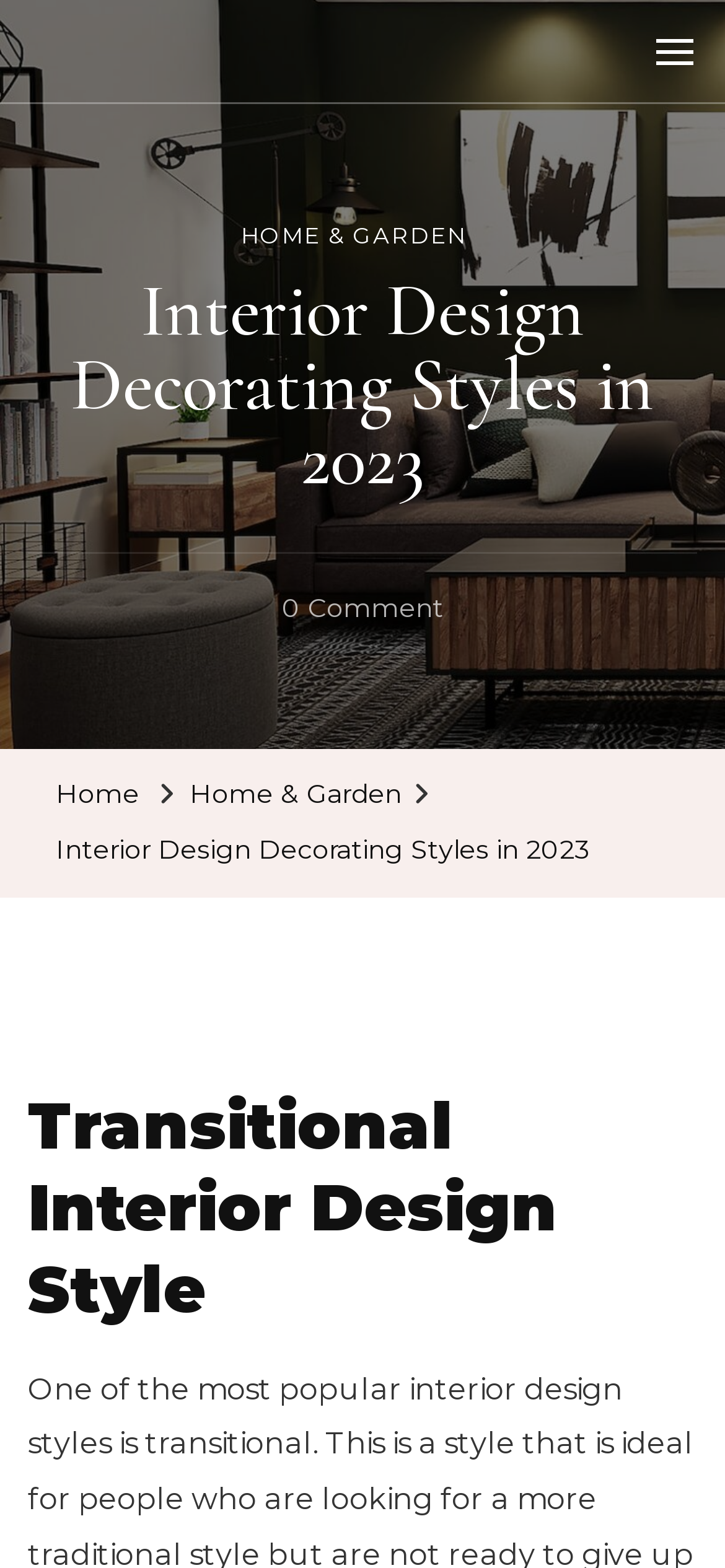Describe the entire webpage, focusing on both content and design.

The webpage is about interior design decorating styles, specifically focusing on transitional interior design style. At the top left of the page, there is a link to "Lifestyle Design by Sully" and a button to the right of it. Below these elements, there is a heading that reads "Interior Design Decorating Styles in 2023". 

To the right of the heading, there is a link to "HOME & GARDEN". Further down, there is a link to "0 Comment On Interior Design Decorating Styles In 2023". On the left side of the page, there are three links: "Home", "Home & Garden", and "Interior Design Decorating Styles in 2023". 

The main content of the page starts below these links, with a heading that reads "Transitional Interior Design Style". This section likely provides information about transitional interior design style, which is ideal for people who are looking for a more traditional approach.